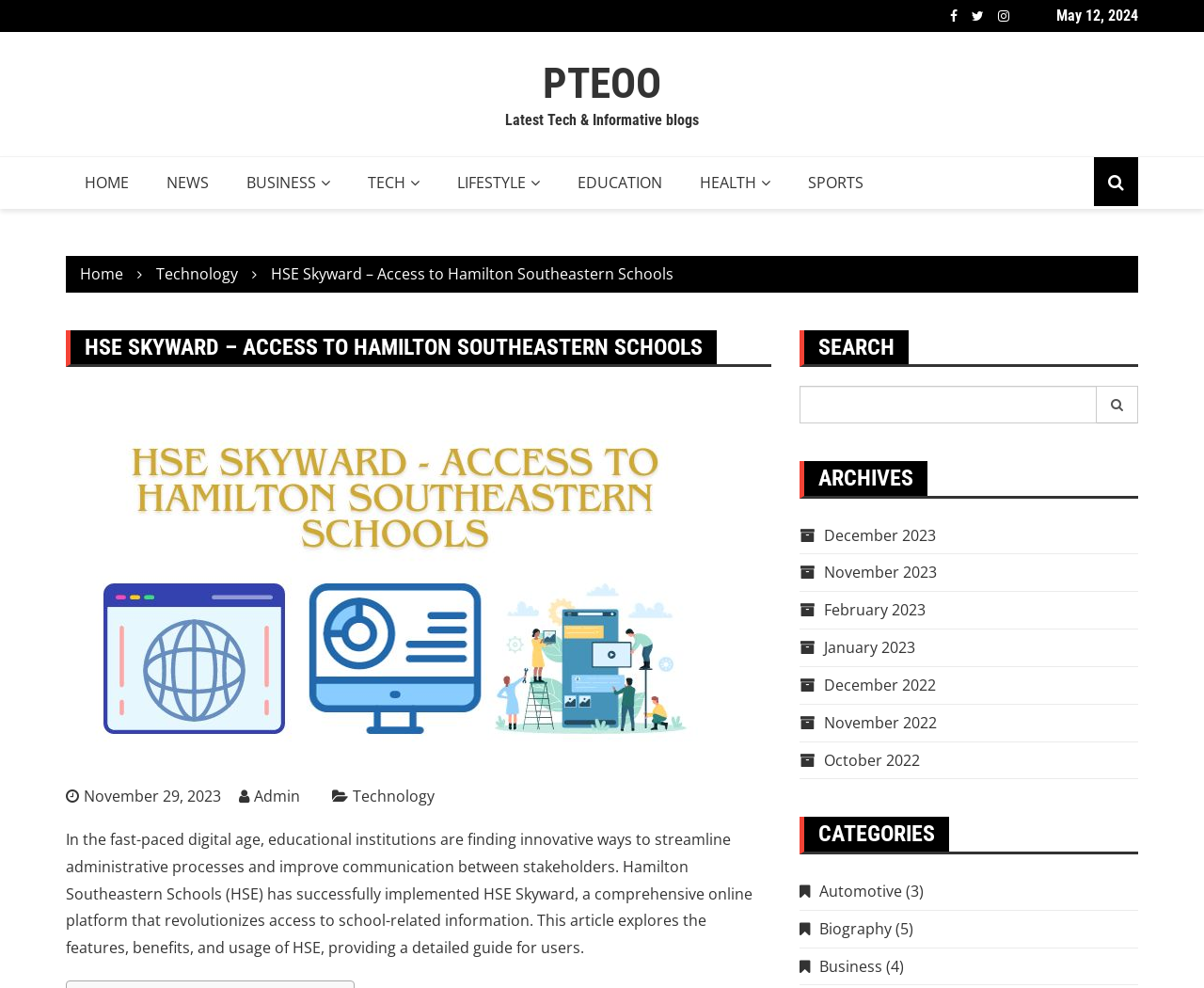Please answer the following question using a single word or phrase: 
How many social media links are available on the top of the webpage?

3